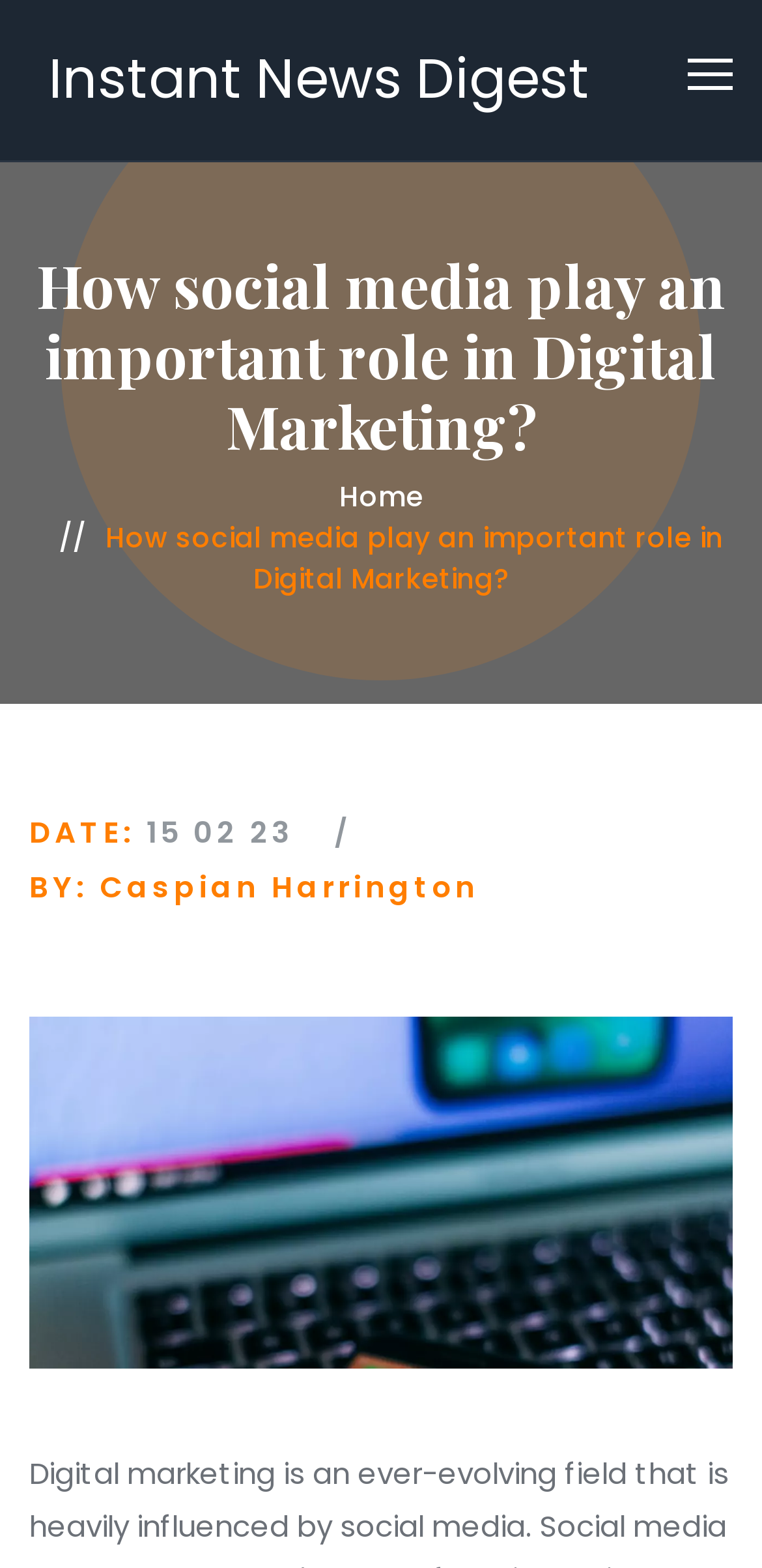Who is the author of the article?
Please give a well-detailed answer to the question.

I found the author's name by looking at the 'BY:' label and the corresponding link 'Caspian Harrington' next to it.